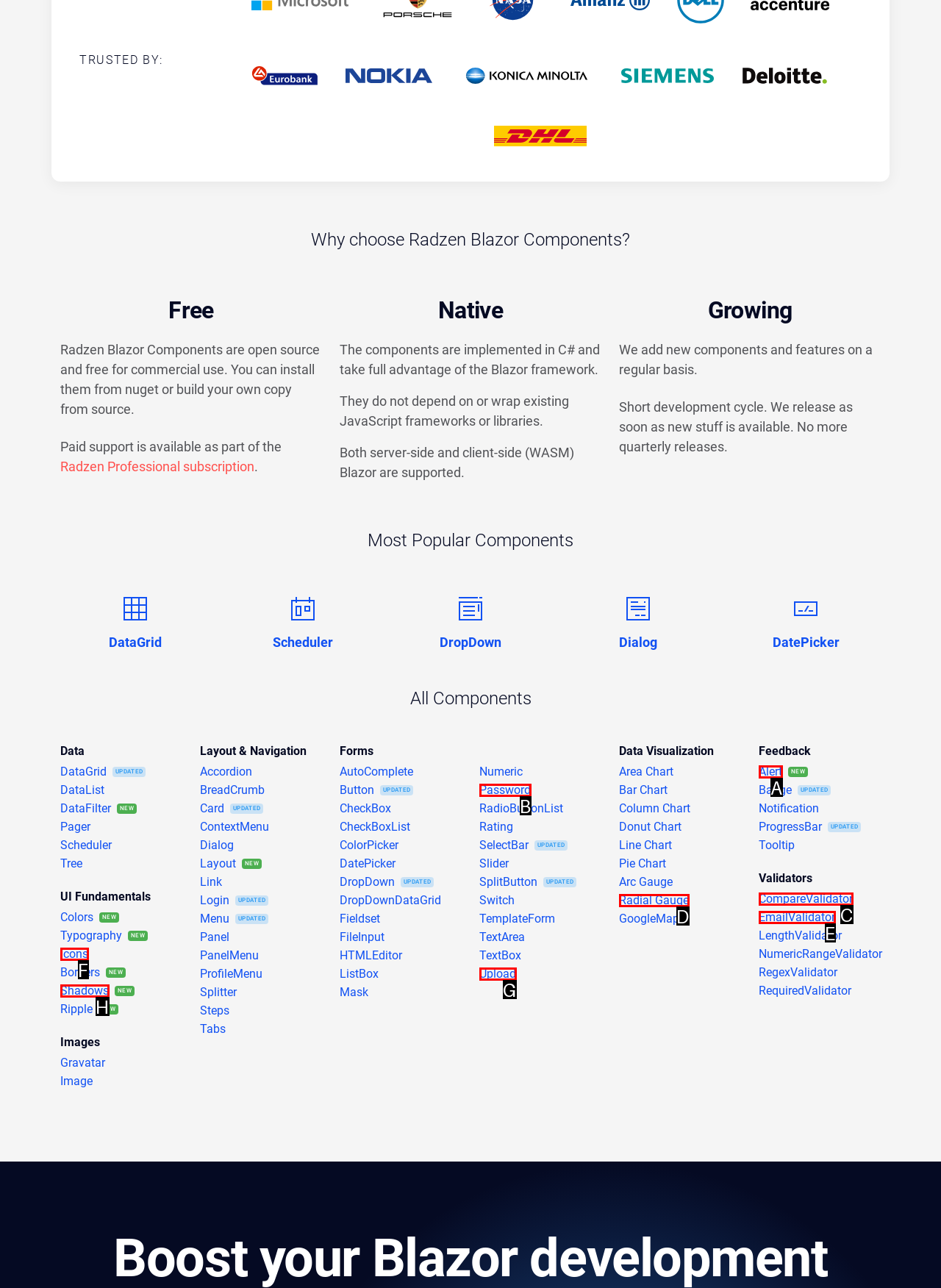Given the description: Radial Gauge, select the HTML element that matches it best. Reply with the letter of the chosen option directly.

D